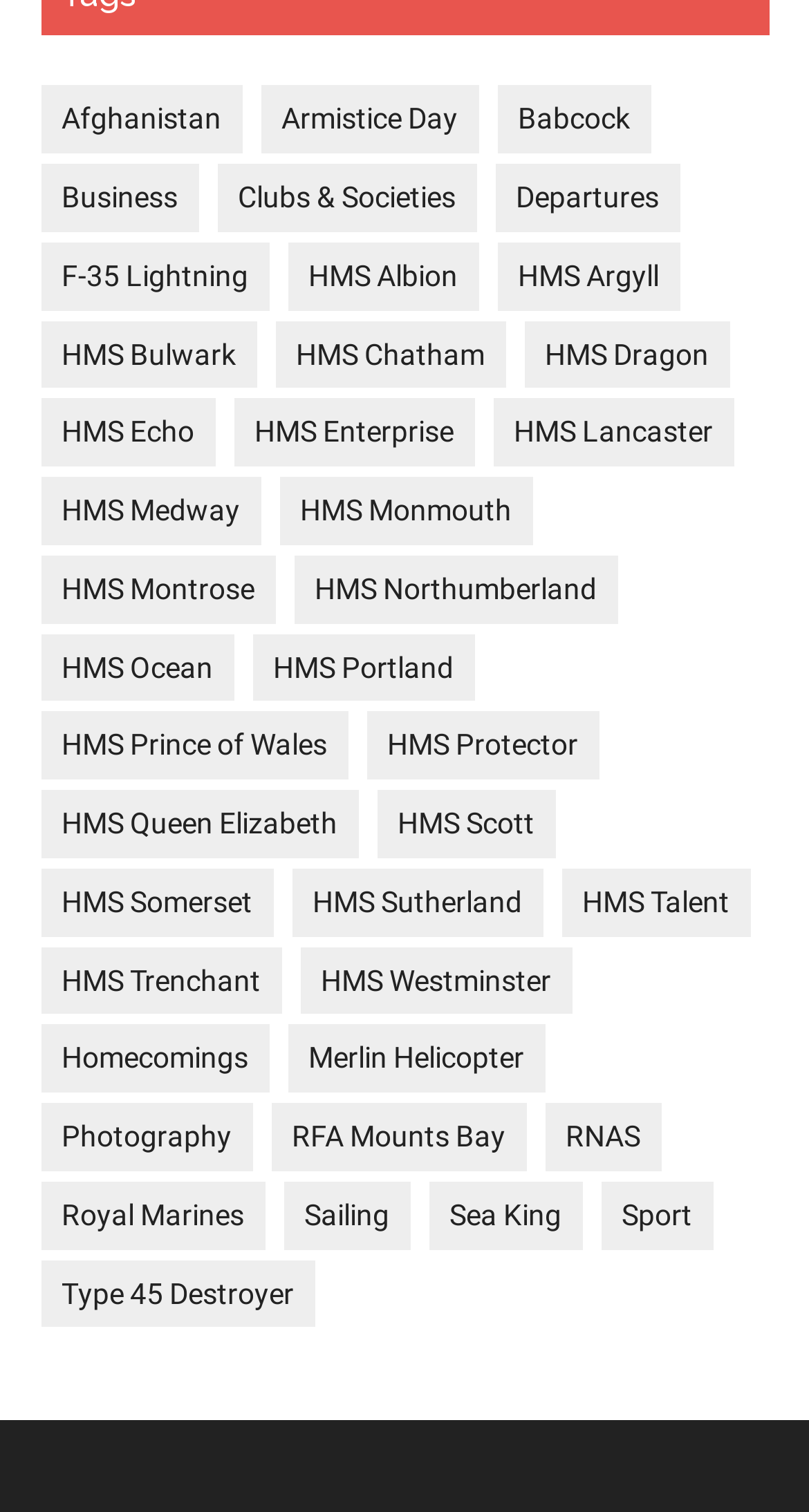Please determine the bounding box coordinates of the section I need to click to accomplish this instruction: "Learn about Merlin Helicopter".

[0.355, 0.678, 0.673, 0.723]